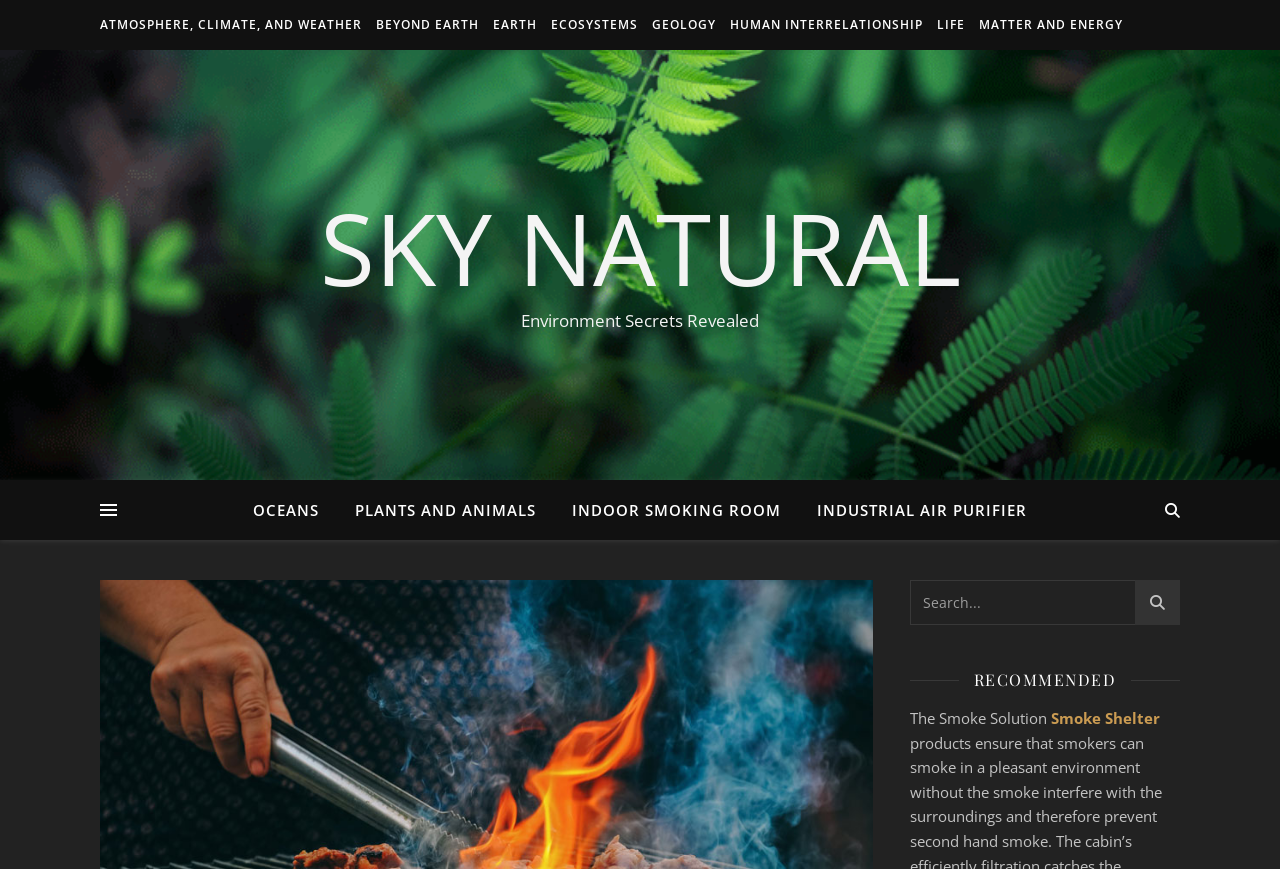Determine the bounding box coordinates of the clickable element to complete this instruction: "click on ATMOSPHERE, CLIMATE, AND WEATHER". Provide the coordinates in the format of four float numbers between 0 and 1, [left, top, right, bottom].

[0.078, 0.0, 0.287, 0.058]